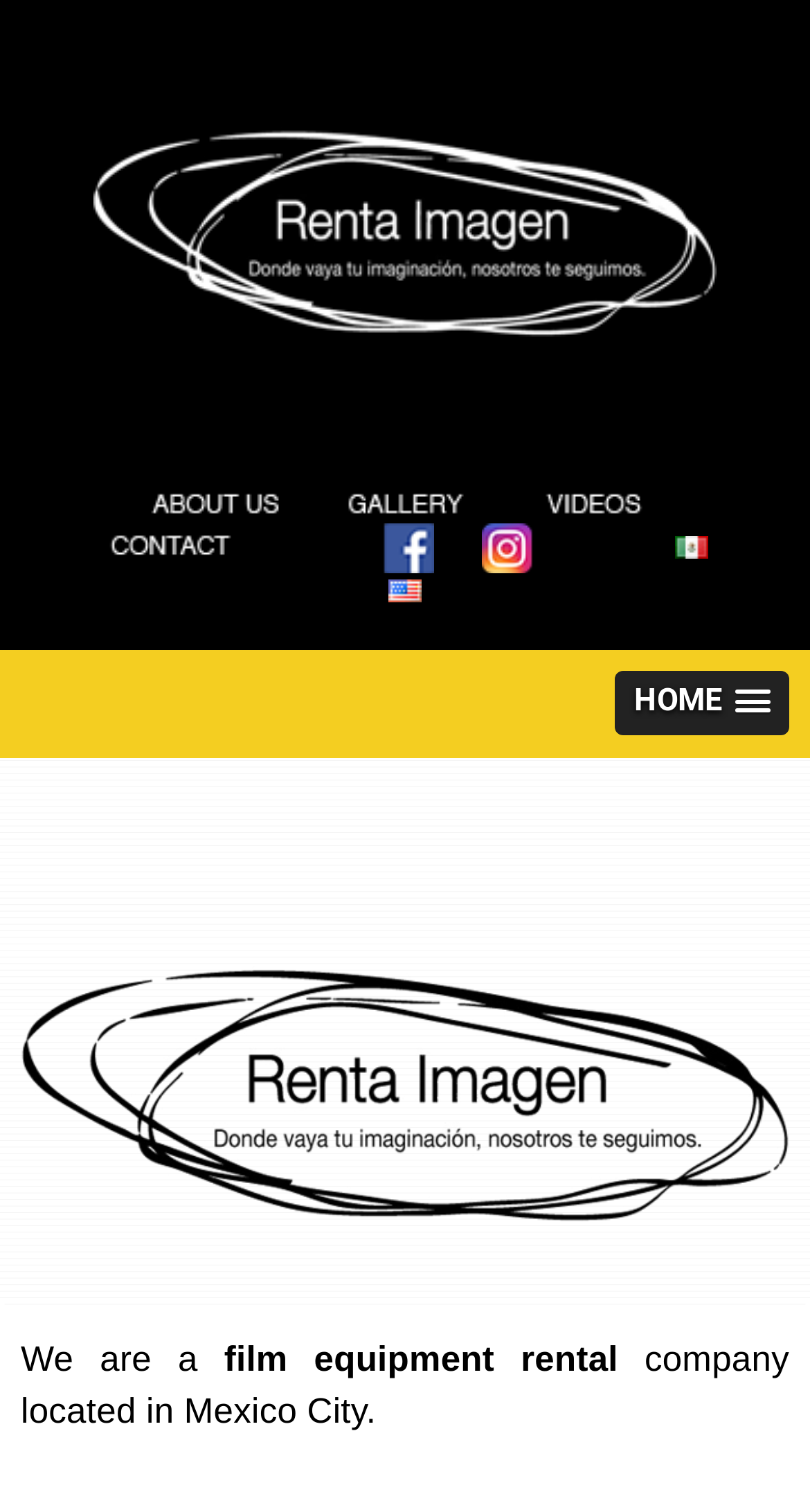Describe all visible elements and their arrangement on the webpage.

The webpage is about Renta Imagen, a film equipment rental company located in Mexico City. At the top, there is a logo of Renta Imagen, which is an image accompanied by a link with the same name. Below the logo, there are six links arranged horizontally, with no text labels. 

To the right of these links, there are two language options: Español and English, each accompanied by a small flag icon. The Español option is located above the English option. 

Further down, there is a button labeled "HOME" with a dropdown menu. 

The main content of the webpage is a brief introduction to the company, which is divided into three paragraphs. The first paragraph starts with "We are a", the second paragraph continues with "film equipment rental", and the third paragraph concludes with "company located in Mexico City." These paragraphs are positioned at the bottom of the page, with the text aligned to the left.